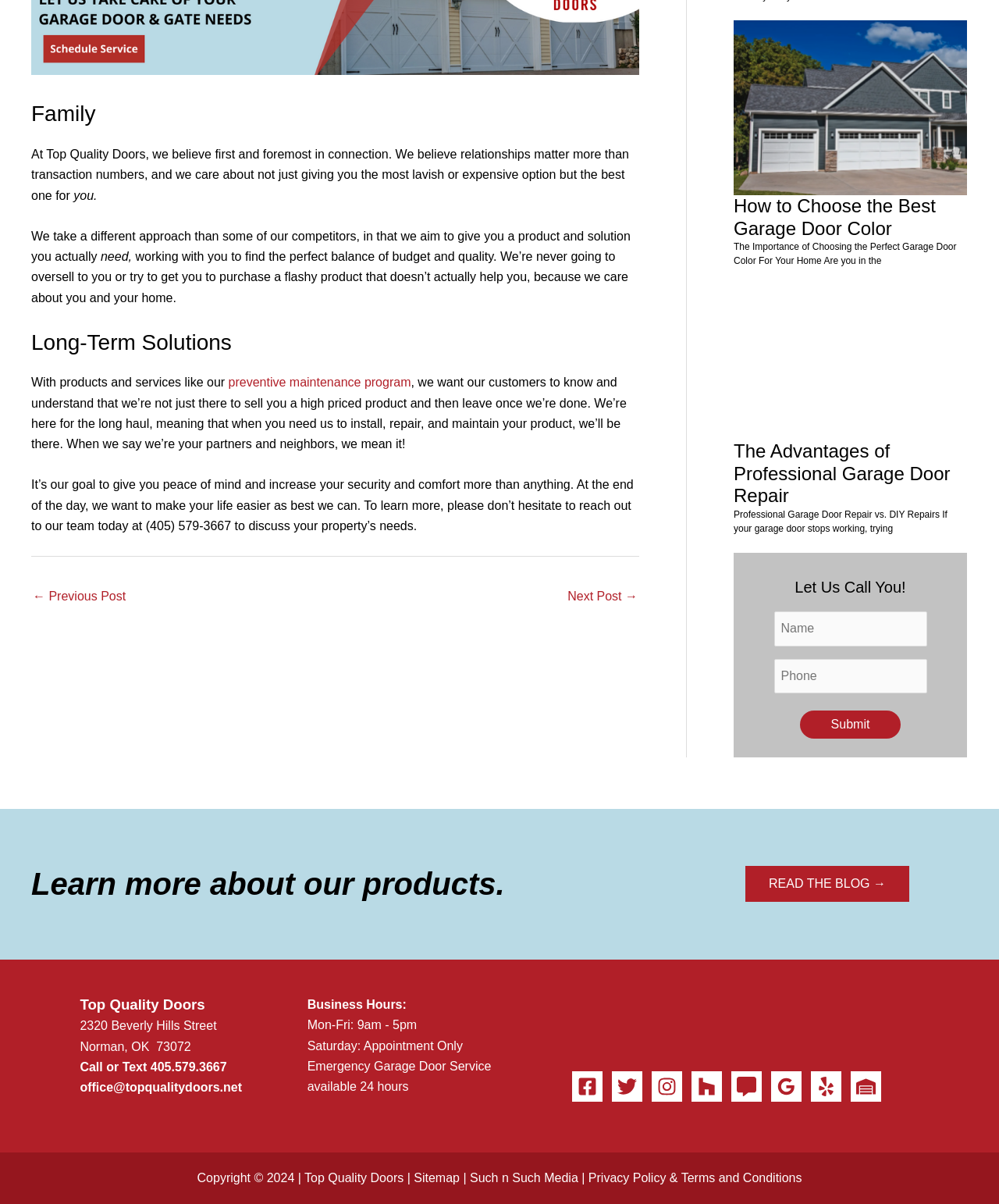Identify the coordinates of the bounding box for the element that must be clicked to accomplish the instruction: "Click on the 'Submit' button".

[0.8, 0.59, 0.902, 0.613]